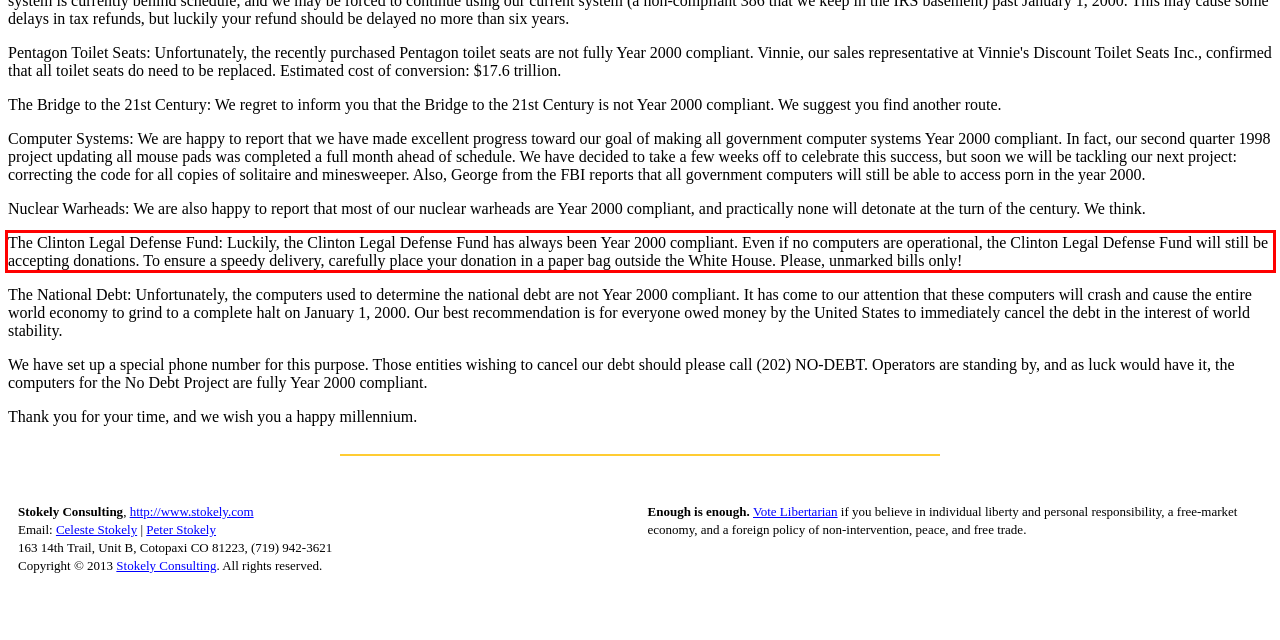Examine the screenshot of the webpage, locate the red bounding box, and generate the text contained within it.

The Clinton Legal Defense Fund: Luckily, the Clinton Legal Defense Fund has always been Year 2000 compliant. Even if no computers are operational, the Clinton Legal Defense Fund will still be accepting donations. To ensure a speedy delivery, carefully place your donation in a paper bag outside the White House. Please, unmarked bills only!